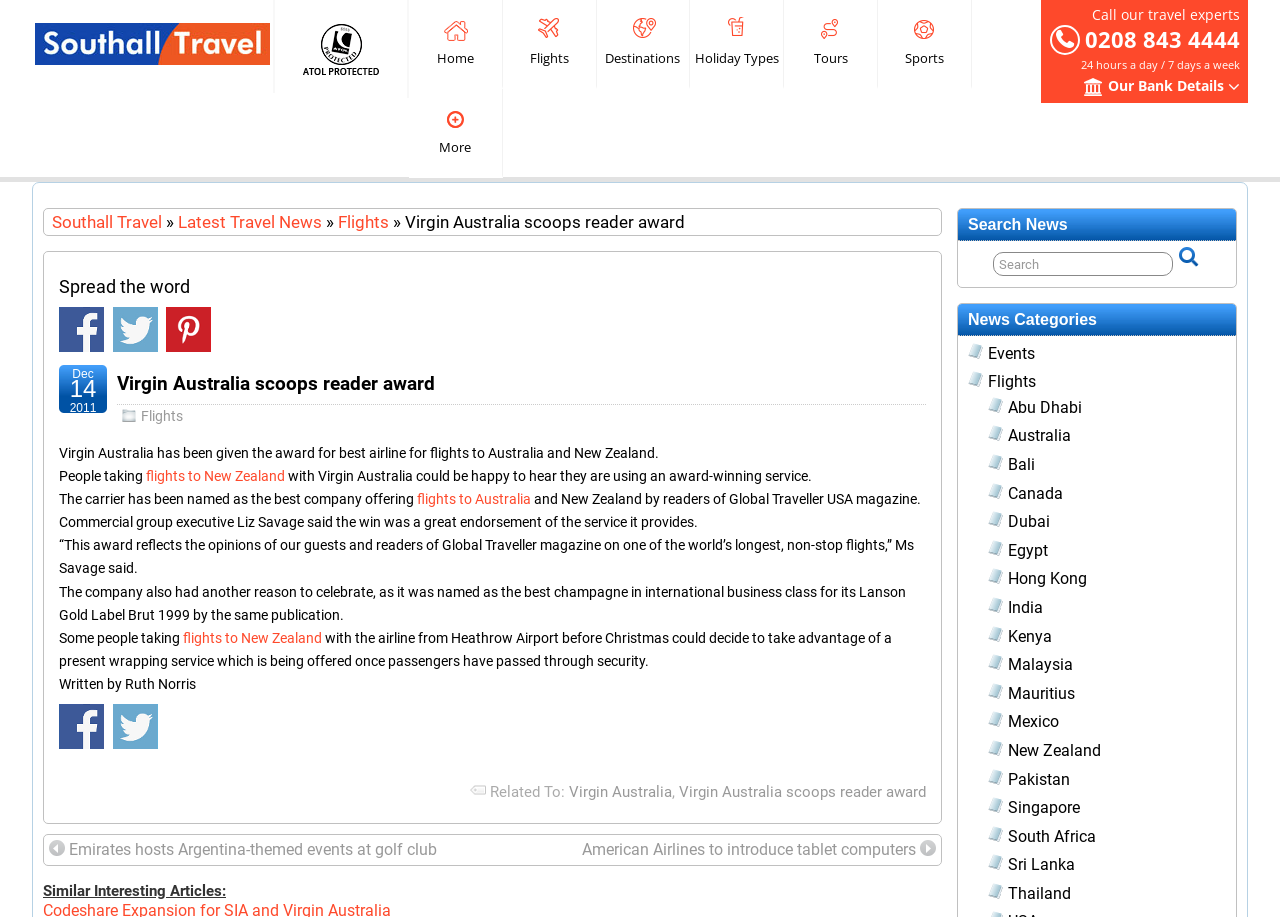What service is being offered to passengers at Heathrow Airport before Christmas?
Answer the question in a detailed and comprehensive manner.

The answer can be found in the article content, which states that some people taking flights to New Zealand with Virgin Australia from Heathrow Airport before Christmas could decide to take advantage of a present wrapping service which is being offered once passengers have passed through security.